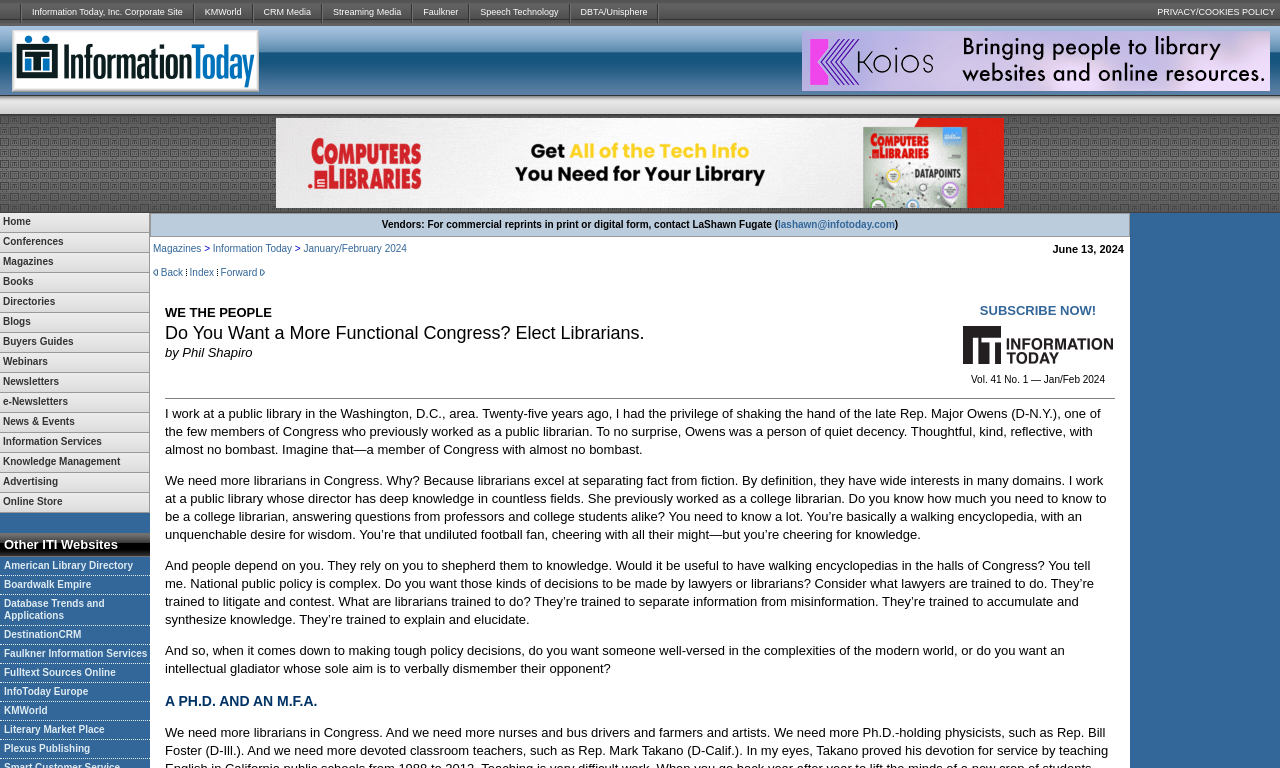Provide the bounding box for the UI element matching this description: "American Library Directory".

[0.0, 0.725, 0.117, 0.75]